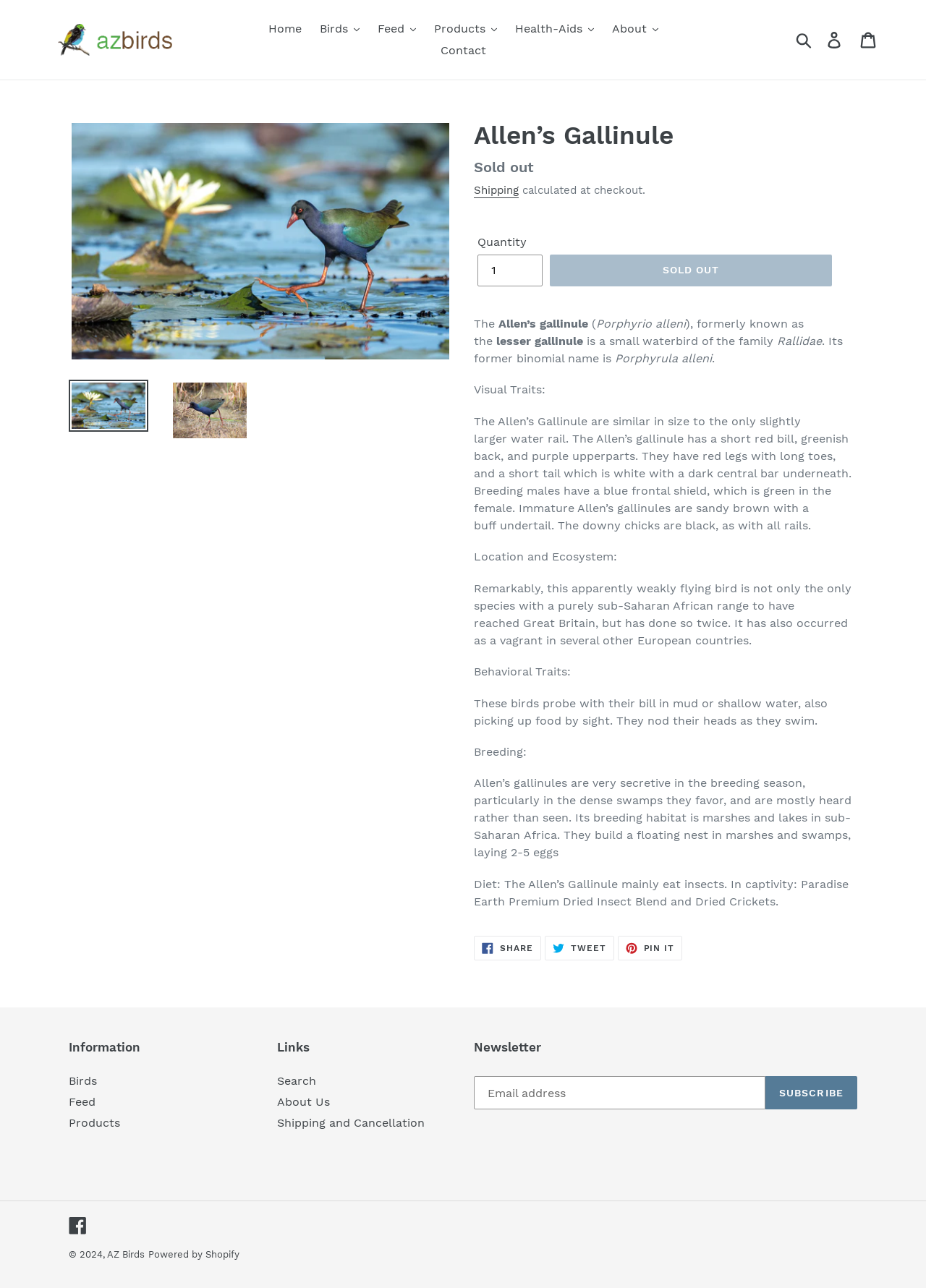What is the name of the bird?
Based on the image, please offer an in-depth response to the question.

The name of the bird can be found in the heading 'Allen’s Gallinule' on the webpage, which is a prominent element on the page.